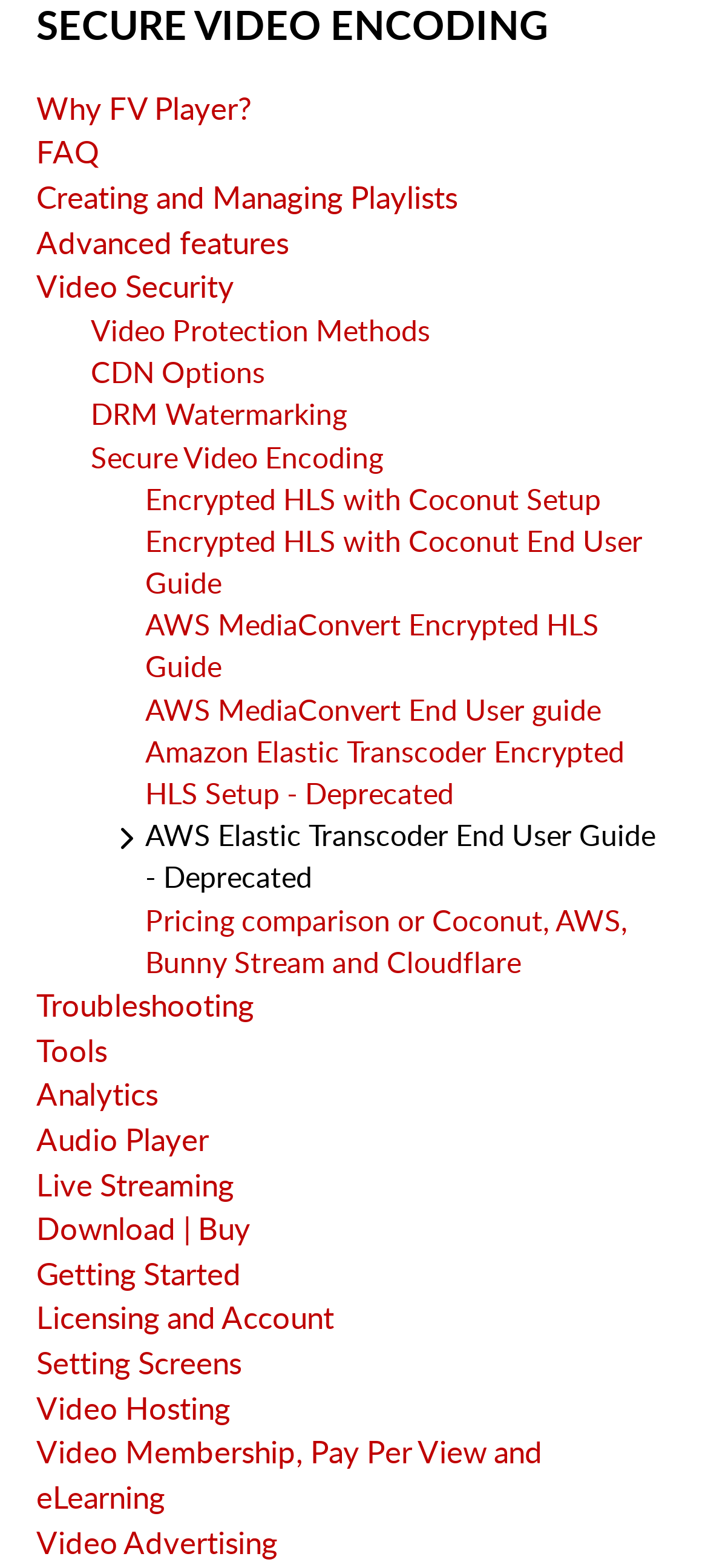Using the webpage screenshot, locate the HTML element that fits the following description and provide its bounding box: "DRM Watermarking".

[0.128, 0.252, 0.49, 0.277]